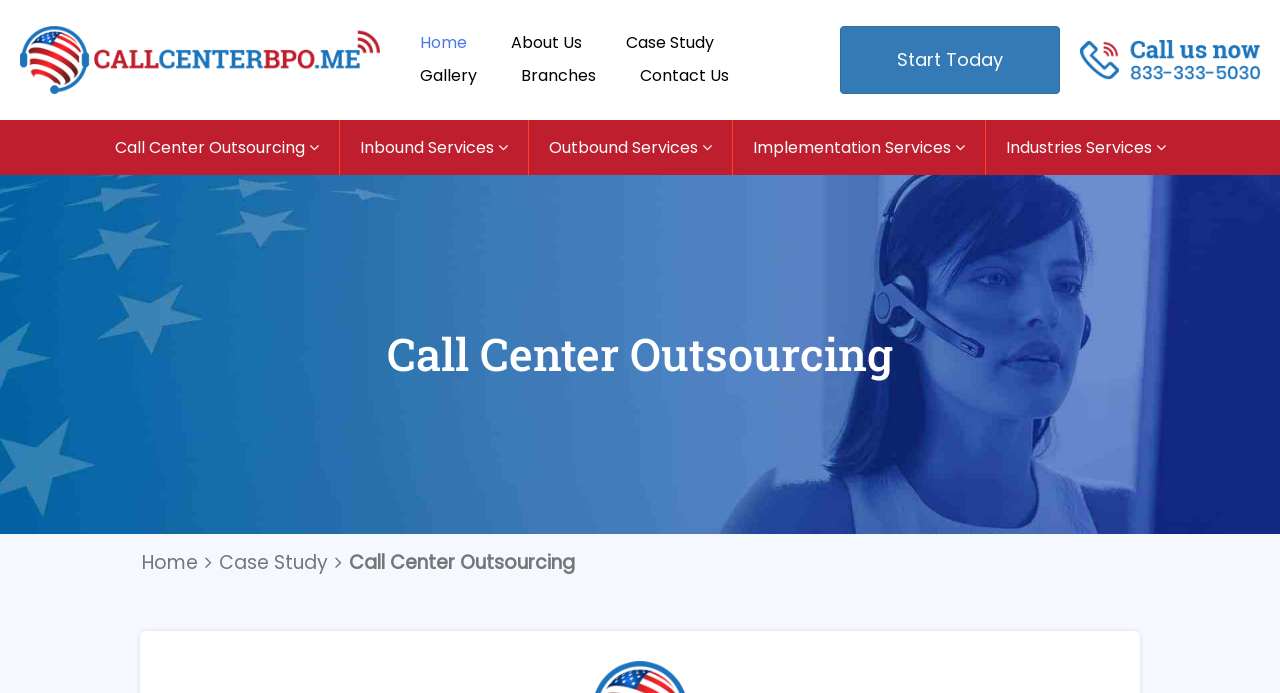Identify the main heading from the webpage and provide its text content.

Looking to outsource?
Get in touch with us now on 833-333-5030 and make a partnership for life.